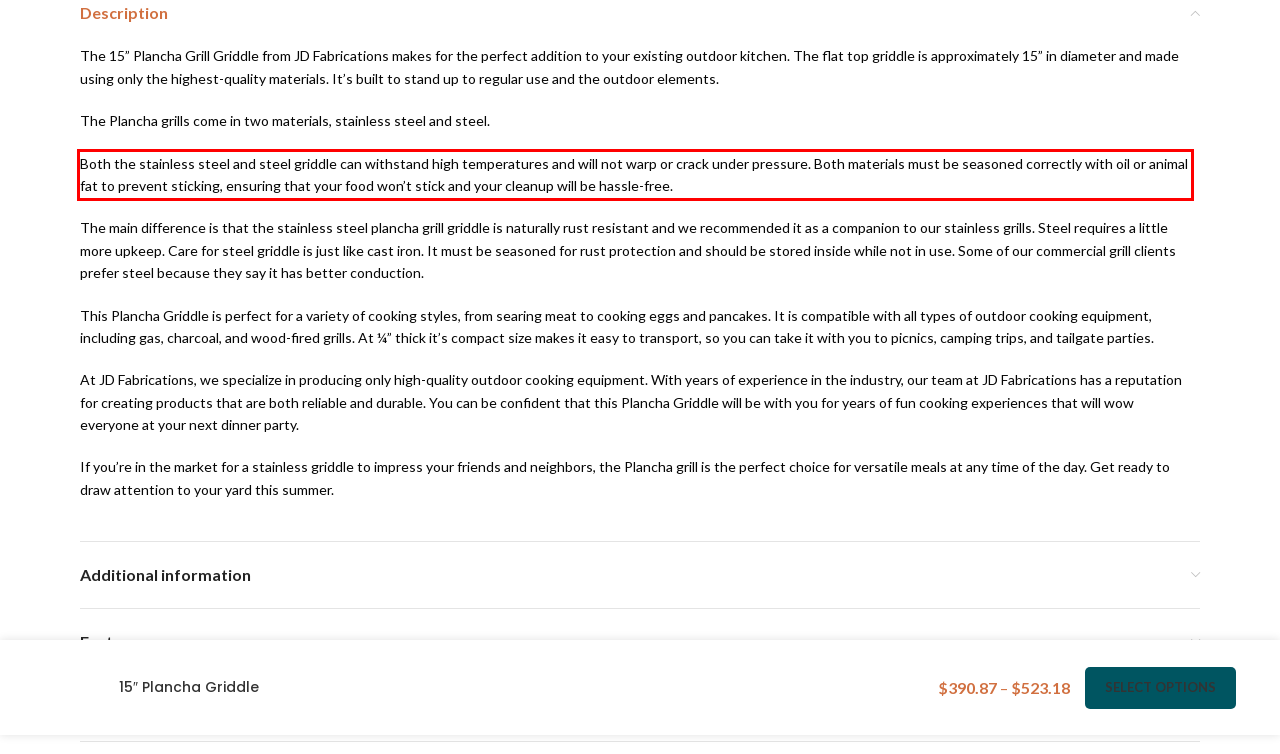With the provided screenshot of a webpage, locate the red bounding box and perform OCR to extract the text content inside it.

Both the stainless steel and steel griddle can withstand high temperatures and will not warp or crack under pressure. Both materials must be seasoned correctly with oil or animal fat to prevent sticking, ensuring that your food won’t stick and your cleanup will be hassle-free.